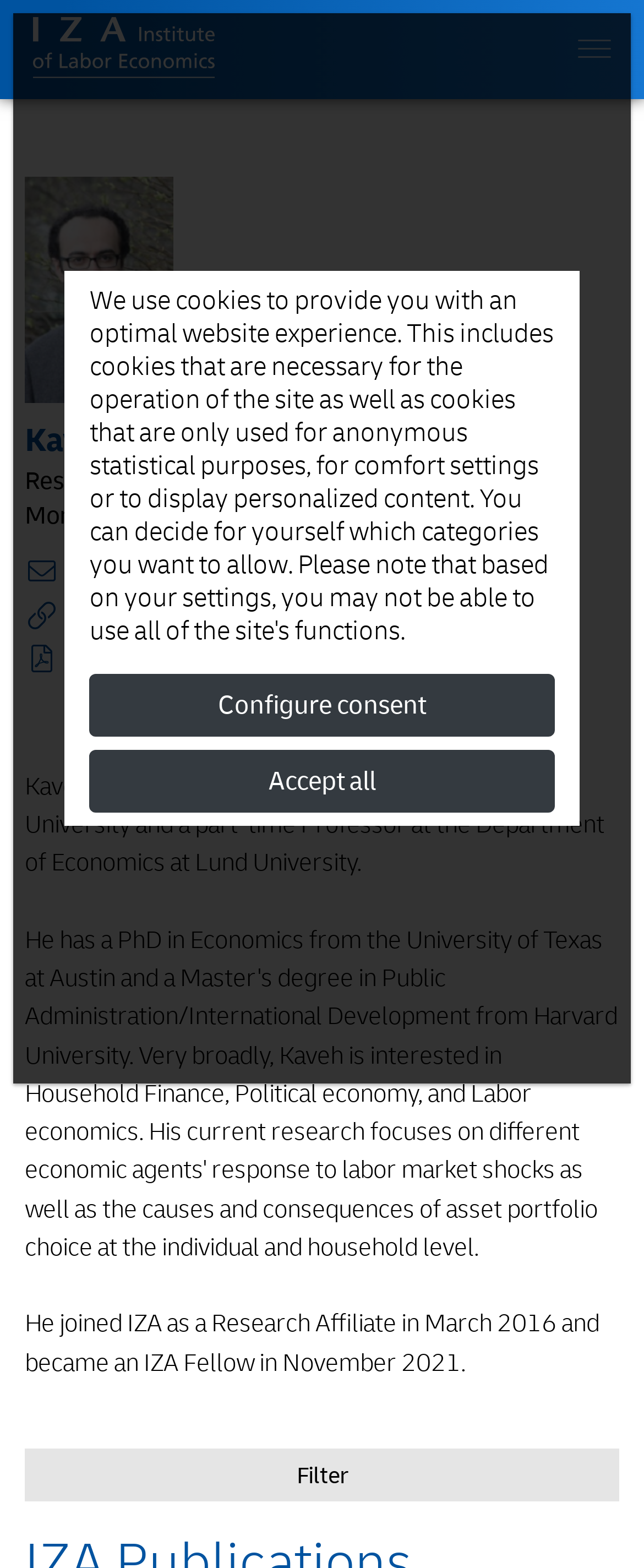Please provide a one-word or phrase answer to the question: 
What is the email address of Kaveh Majlesi?

kaveh.majlesi@monash.edu